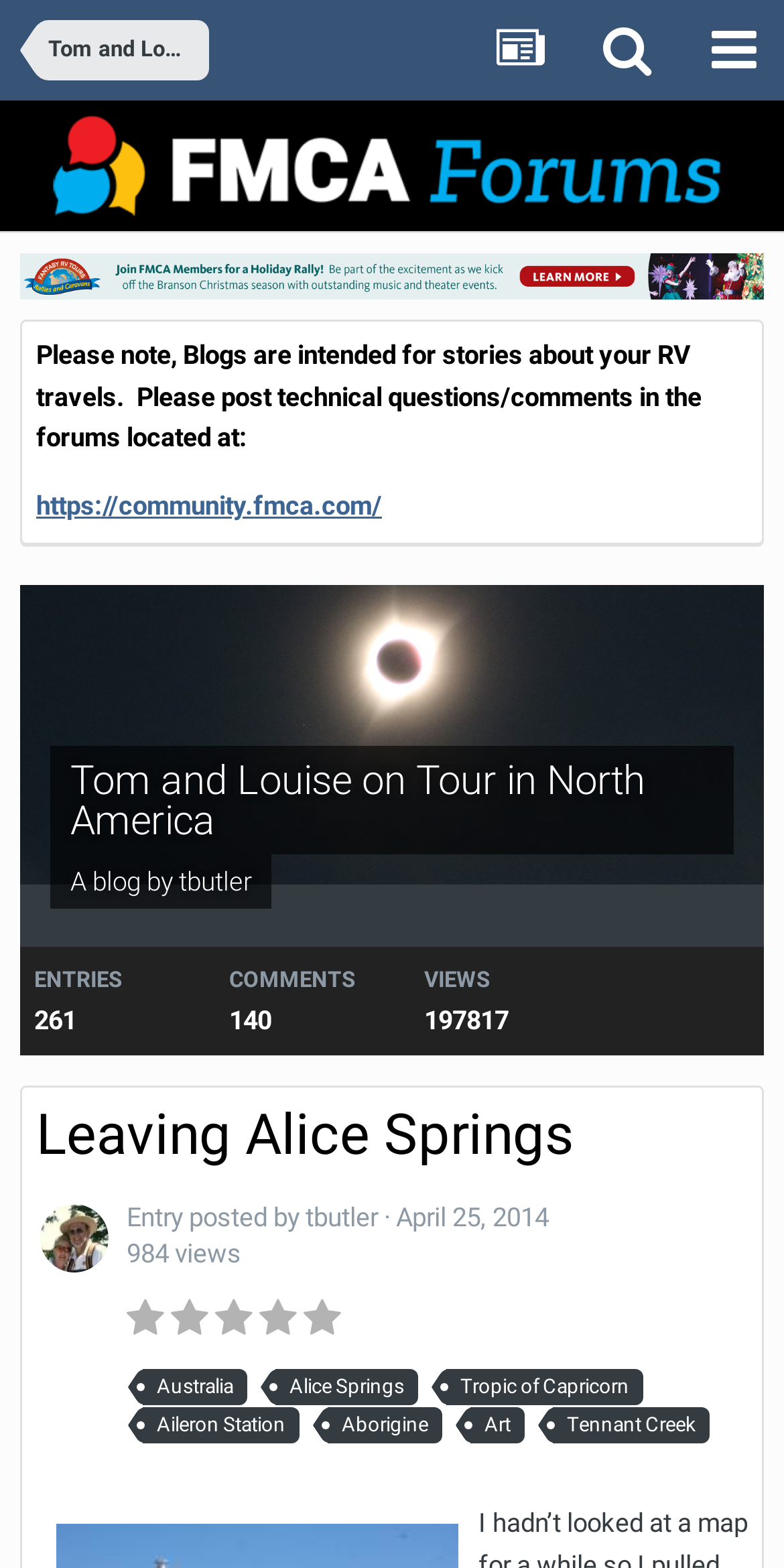Kindly provide the bounding box coordinates of the section you need to click on to fulfill the given instruction: "explore Australia travel blog posts".

[0.182, 0.873, 0.315, 0.896]